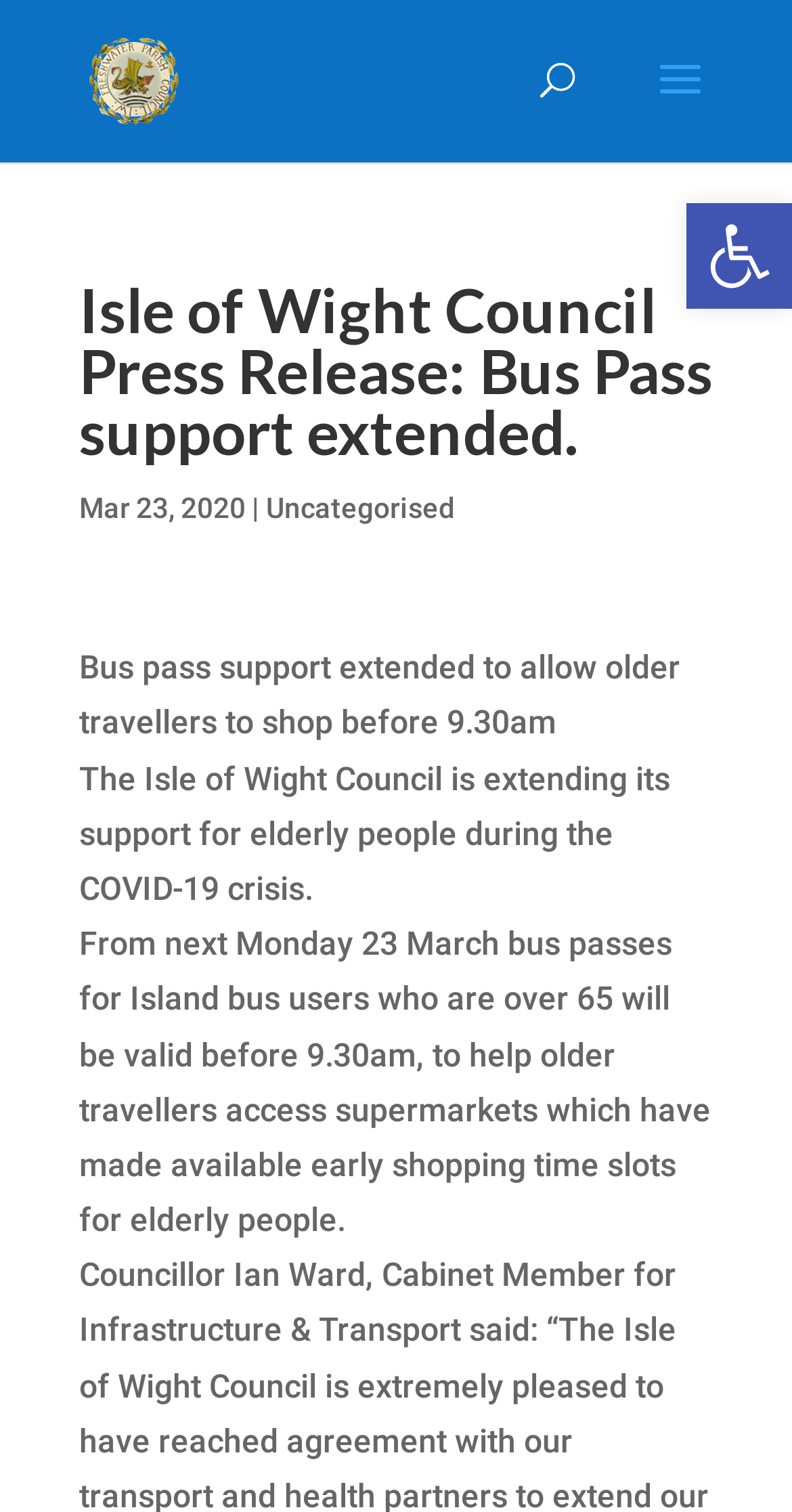With reference to the image, please provide a detailed answer to the following question: What is the new shopping time for elderly people?

According to the webpage, the Isle of Wight Council is extending its support for elderly people during the COVID-19 crisis, and from next Monday, bus passes for Island bus users who are over 65 will be valid before 9.30am, to help older travellers access supermarkets which have made available early shopping time slots for elderly people.